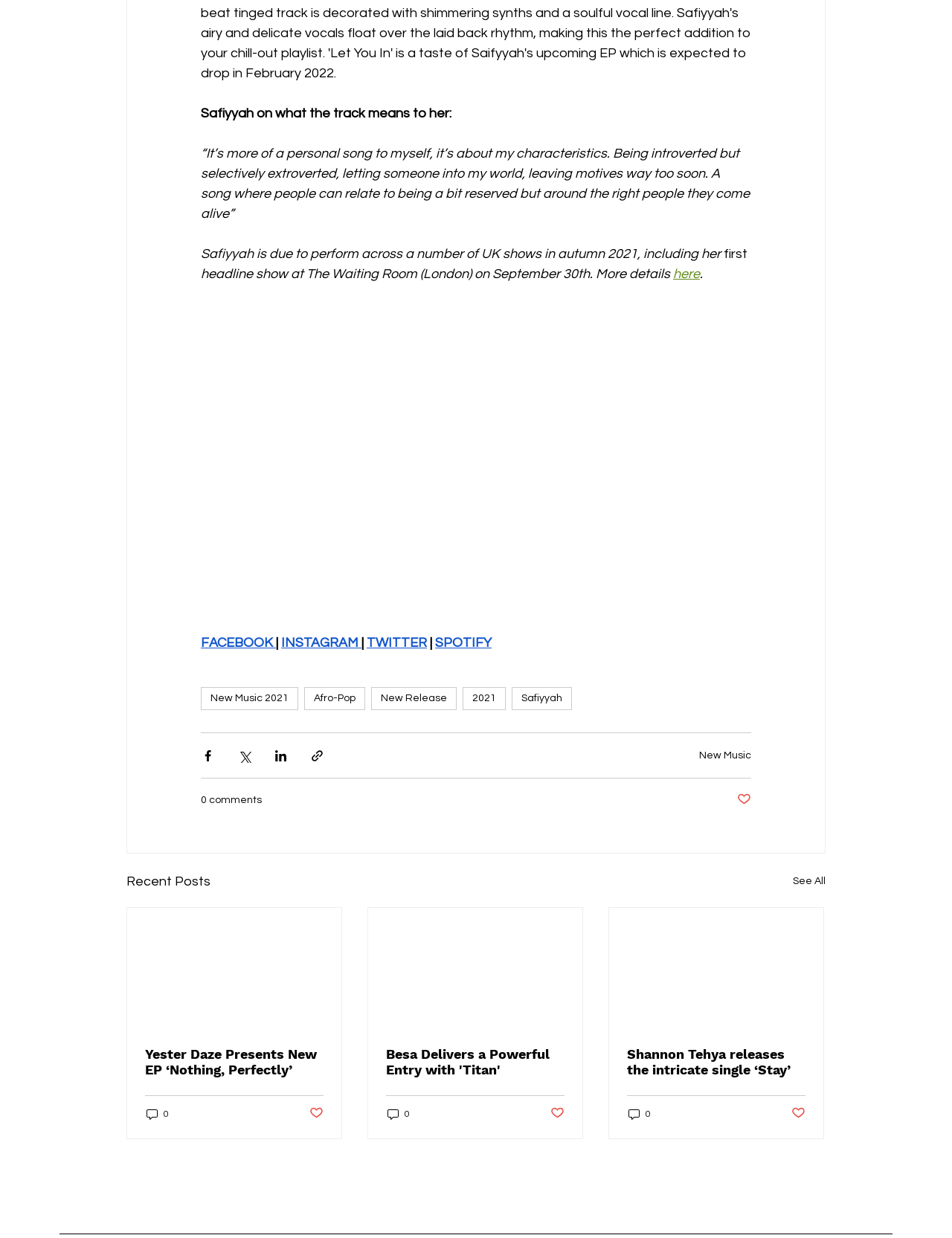Please answer the following question using a single word or phrase: 
How many articles are listed under 'Recent Posts'?

3